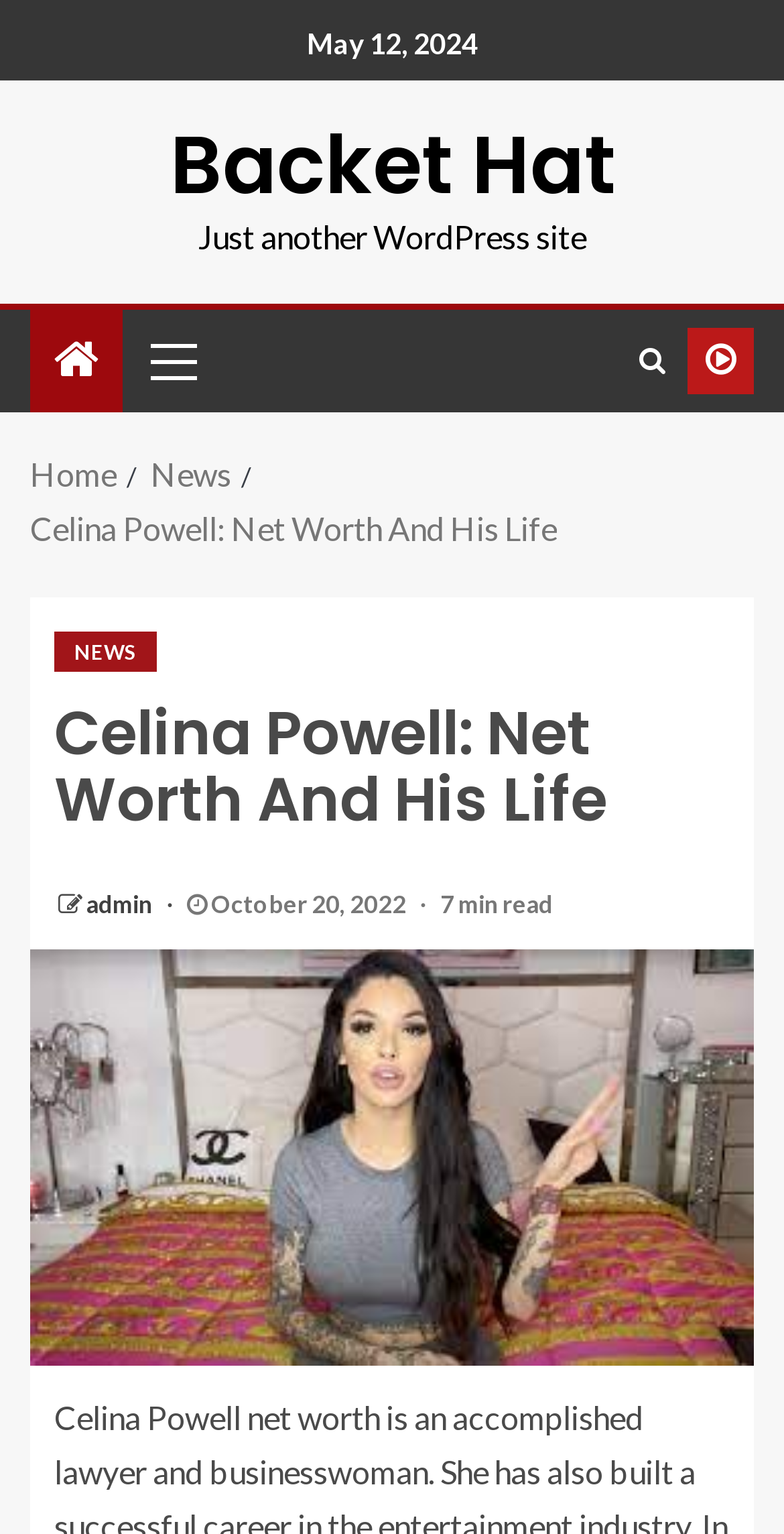Create a detailed description of the webpage's content and layout.

The webpage is about Celina Powell, an influential American woman with an estimated net worth of $24 million dollars. At the top of the page, there is a date "May 12, 2024" and a link to "Backet Hat" on the right side. Below these elements, there is a text "Just another WordPress site". 

On the top-left corner, there is a menu icon with a primary menu dropdown. To the right of the menu icon, there are three navigation links: "Home", "News", and "Celina Powell: Net Worth And His Life", which is the current page. 

On the top-right corner, there are three social media links, represented by icons. Below these icons, there is a navigation section with breadcrumbs, showing the current page's location in the website's hierarchy.

The main content of the page is an article about Celina Powell, with a heading that matches the page title. The article has a subheading "NEWS" and is written by "admin" as indicated on October 20, 2022. The article's reading time is approximately 7 minutes.